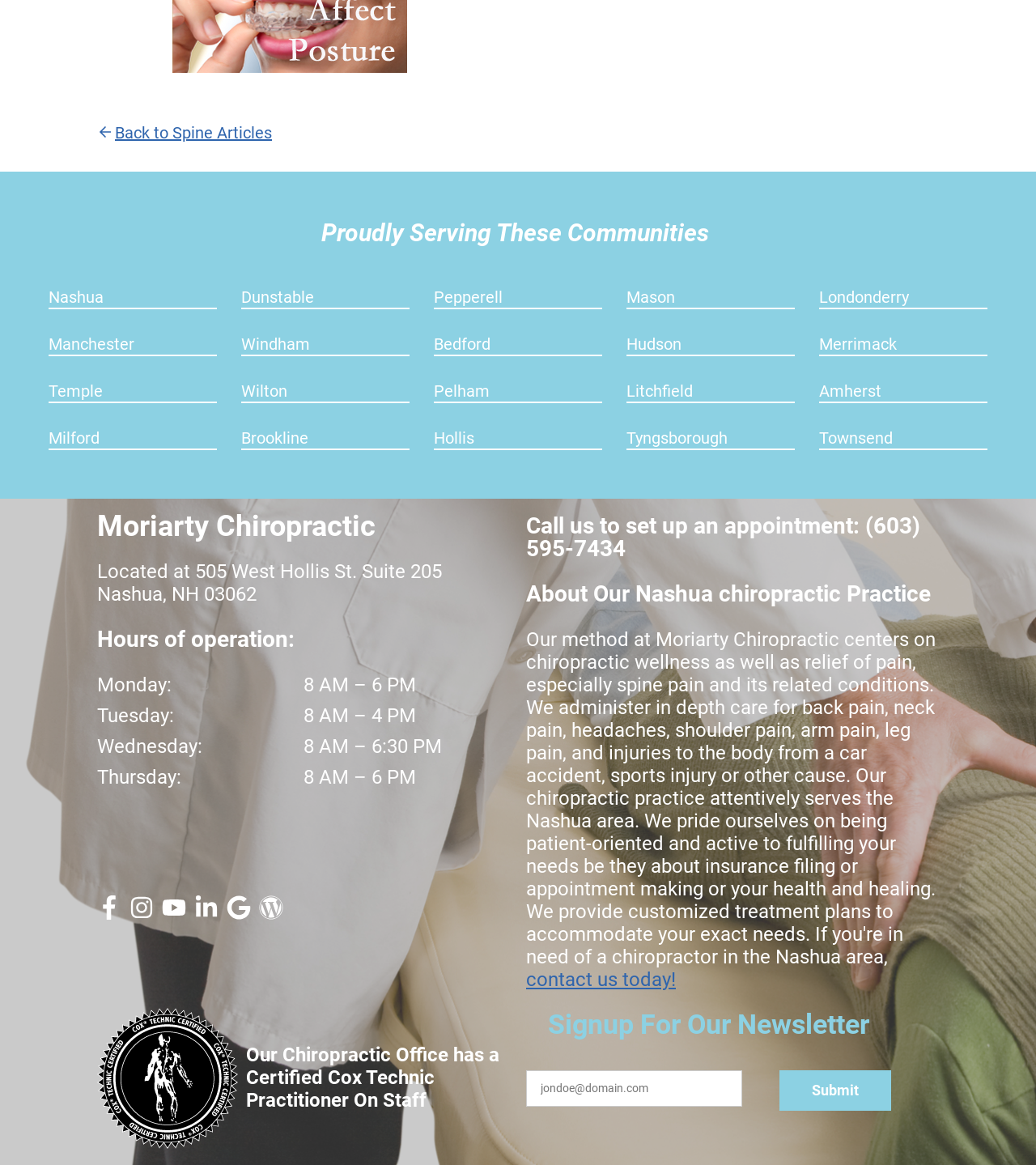Please determine the bounding box coordinates for the element that should be clicked to follow these instructions: "Click on the 'Back to Spine Articles' link".

[0.094, 0.105, 0.262, 0.123]